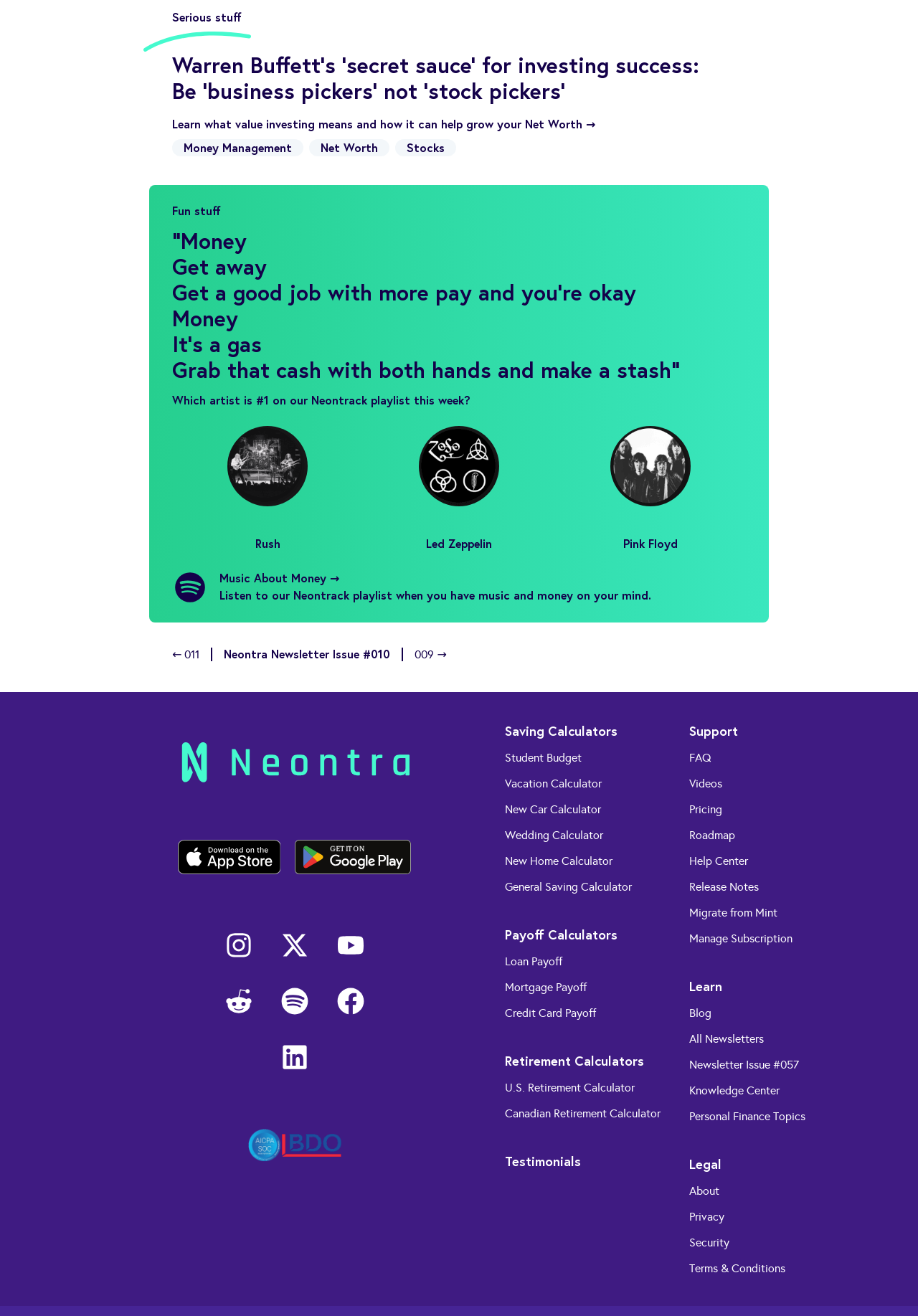Examine the image carefully and respond to the question with a detailed answer: 
What is the main topic of 'Serious stuff' section?

The 'Serious stuff' section is divided into several links and headings, and the main topic of this section appears to be investing, as it mentions Warren Buffett's 'secret sauce' for investing success and provides links to related topics such as value investing and stock management.